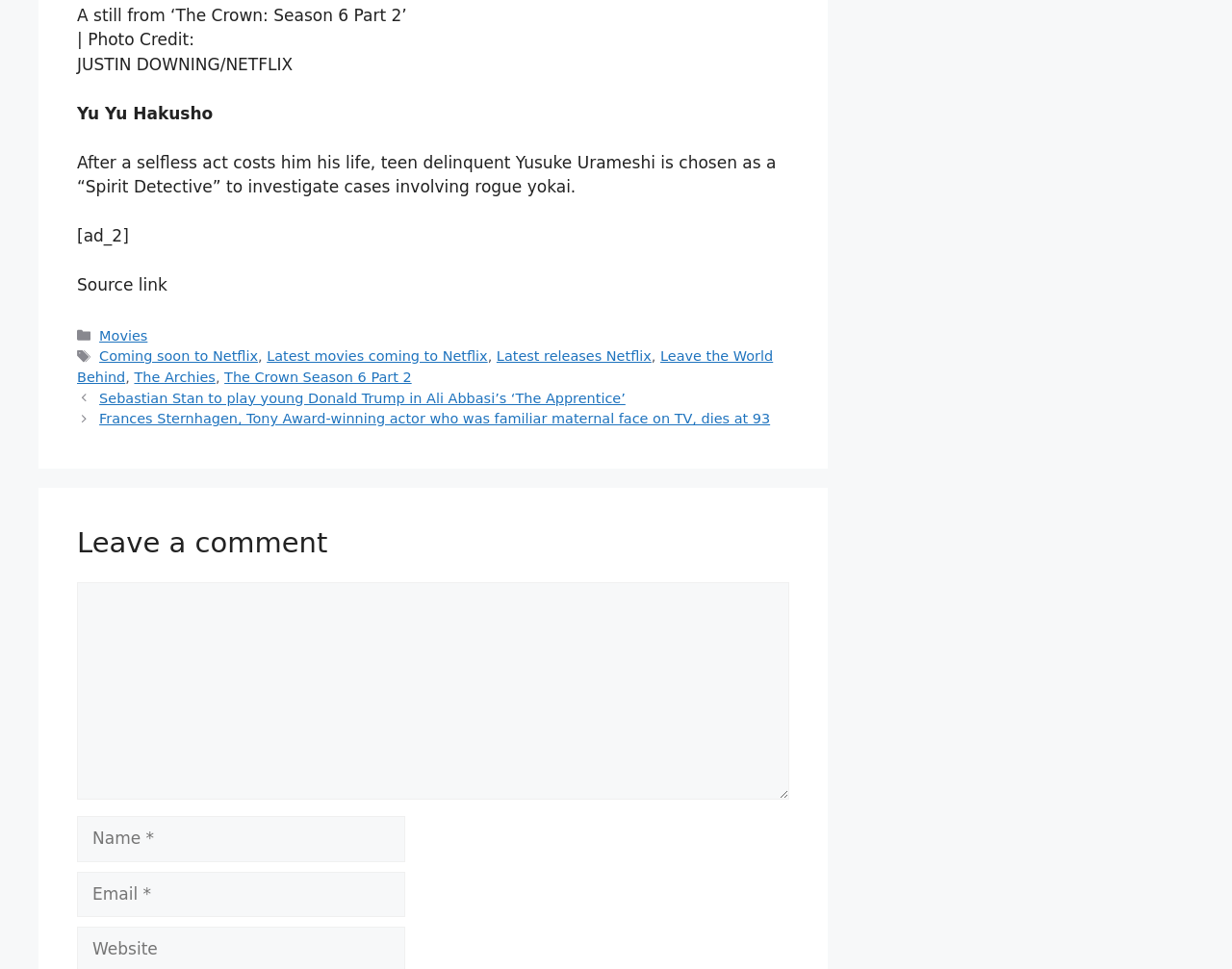Find and indicate the bounding box coordinates of the region you should select to follow the given instruction: "Enter your name".

[0.062, 0.842, 0.329, 0.889]